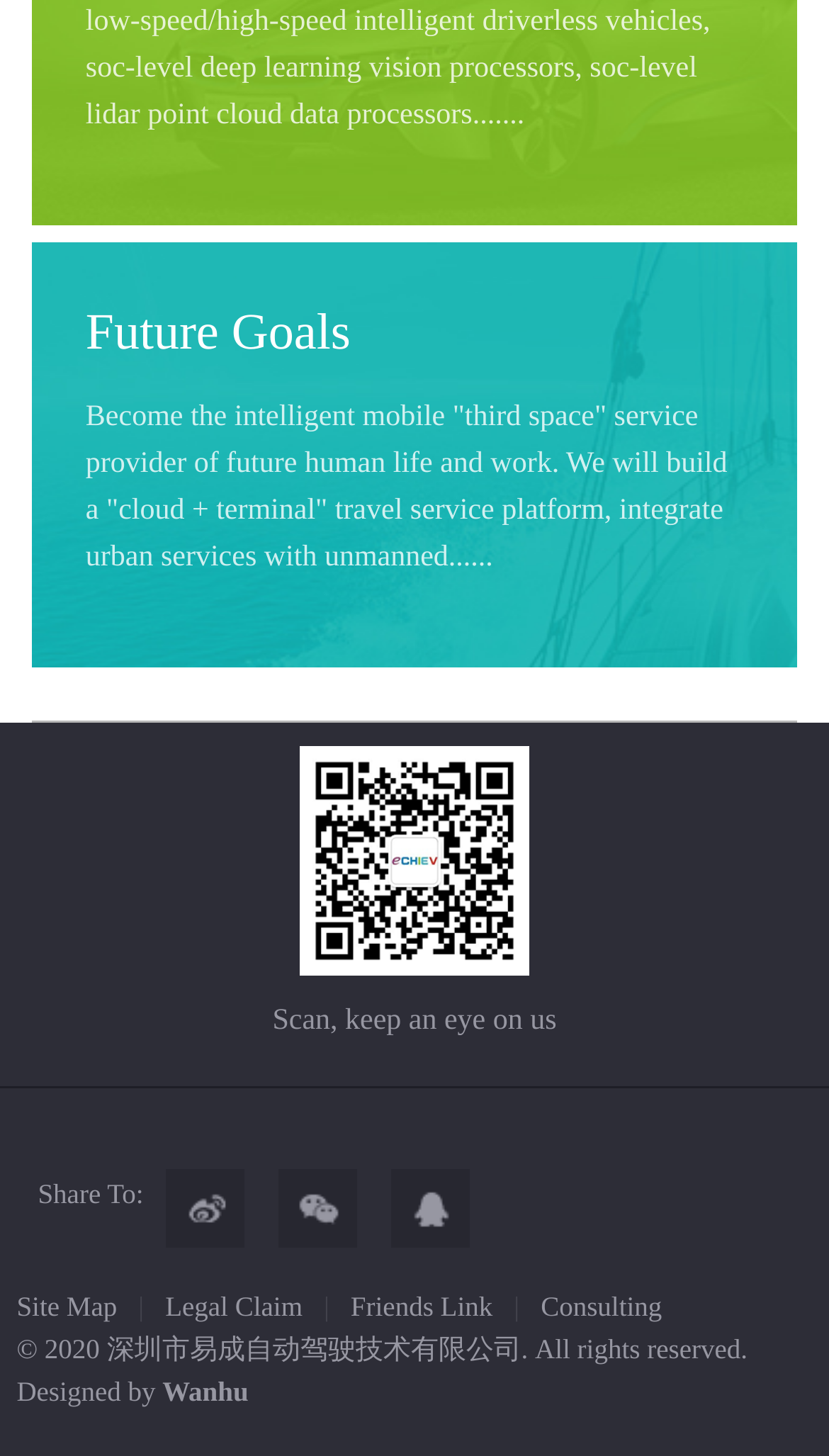Identify the bounding box coordinates for the element you need to click to achieve the following task: "Visit the Site Map". Provide the bounding box coordinates as four float numbers between 0 and 1, in the form [left, top, right, bottom].

[0.02, 0.883, 0.141, 0.913]